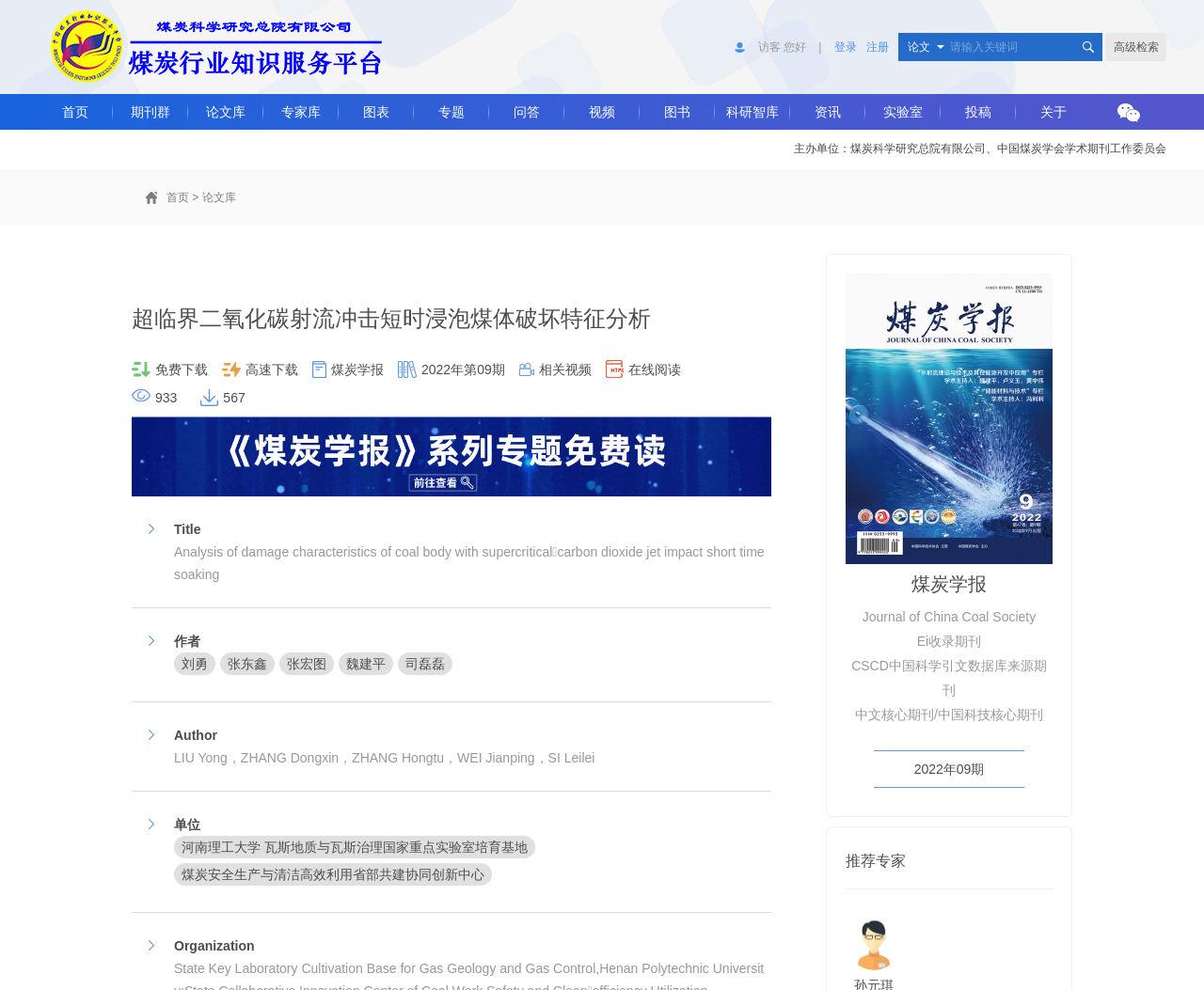Indicate the bounding box coordinates of the element that must be clicked to execute the instruction: "log in". The coordinates should be given as four float numbers between 0 and 1, i.e., [left, top, right, bottom].

[0.693, 0.041, 0.711, 0.054]